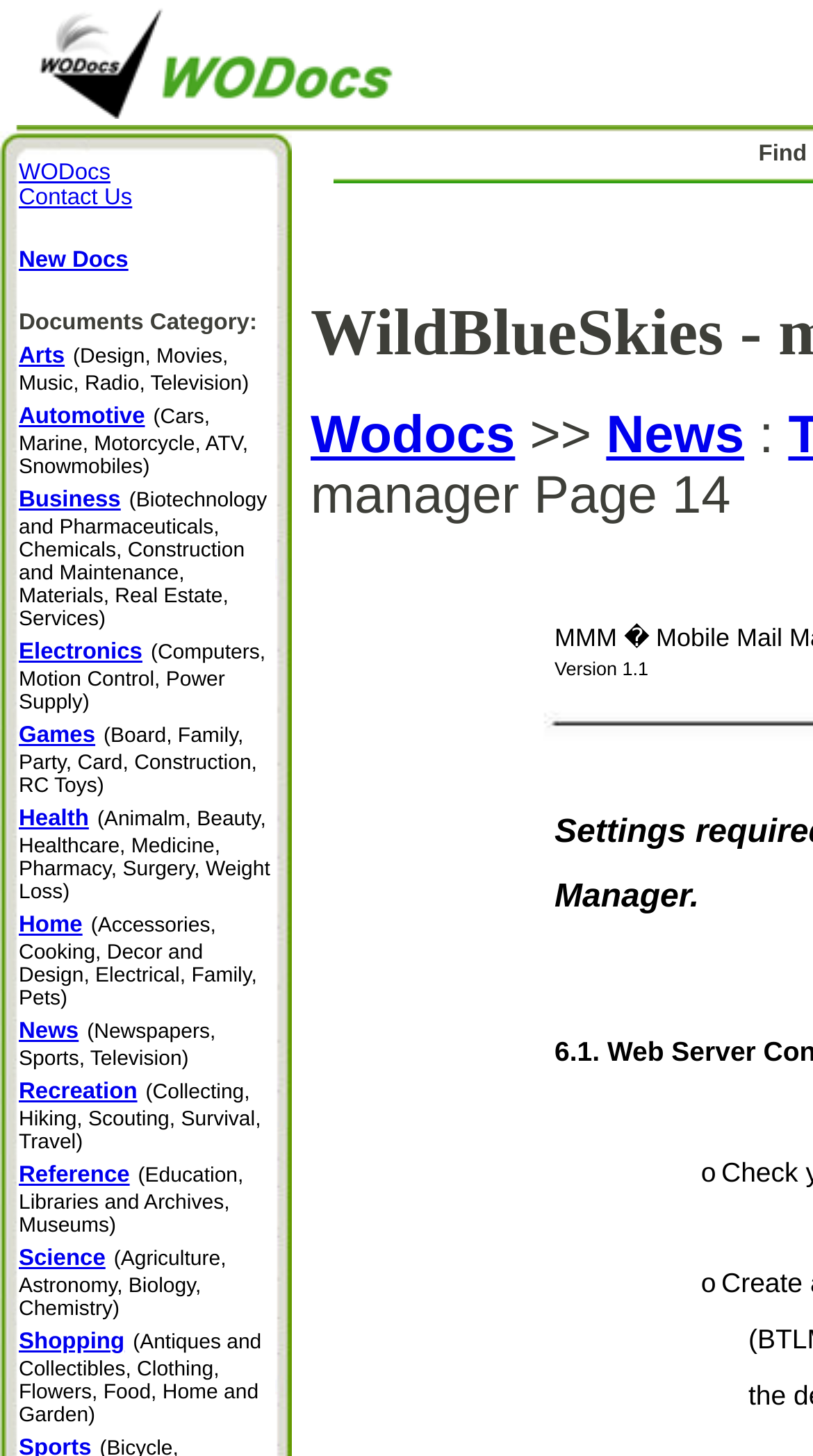How many categories are listed?
Please interpret the details in the image and answer the question thoroughly.

I counted the number of categories listed on the page, which include Arts, Automotive, Business, Electronics, Games, Health, Home, News, Recreation, Reference, Science, and Shopping. There are 14 categories in total.